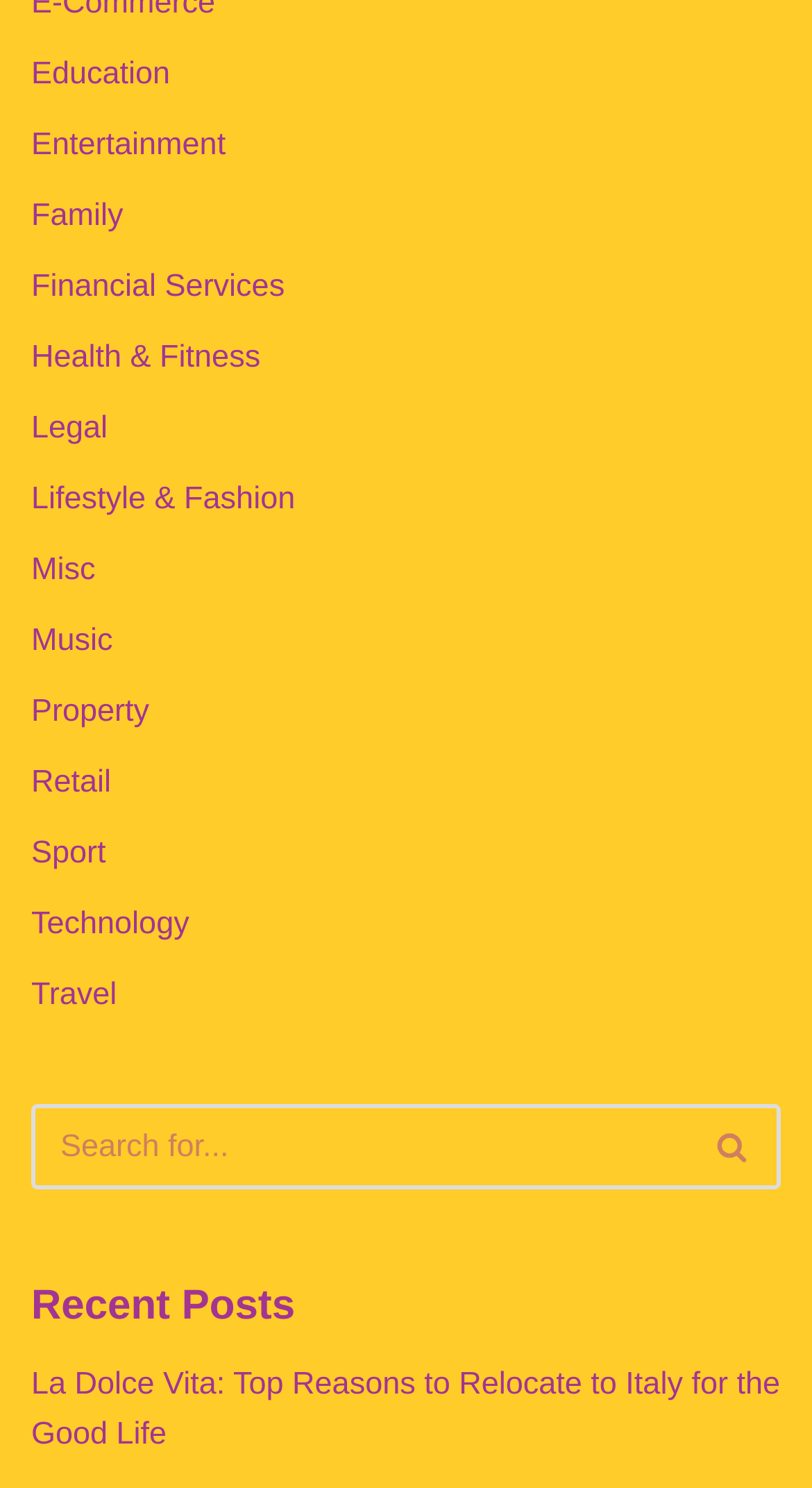Bounding box coordinates are to be given in the format (top-left x, top-left y, bottom-right x, bottom-right y). All values must be floating point numbers between 0 and 1. Provide the bounding box coordinate for the UI element described as: Financial Services

[0.038, 0.181, 0.351, 0.204]